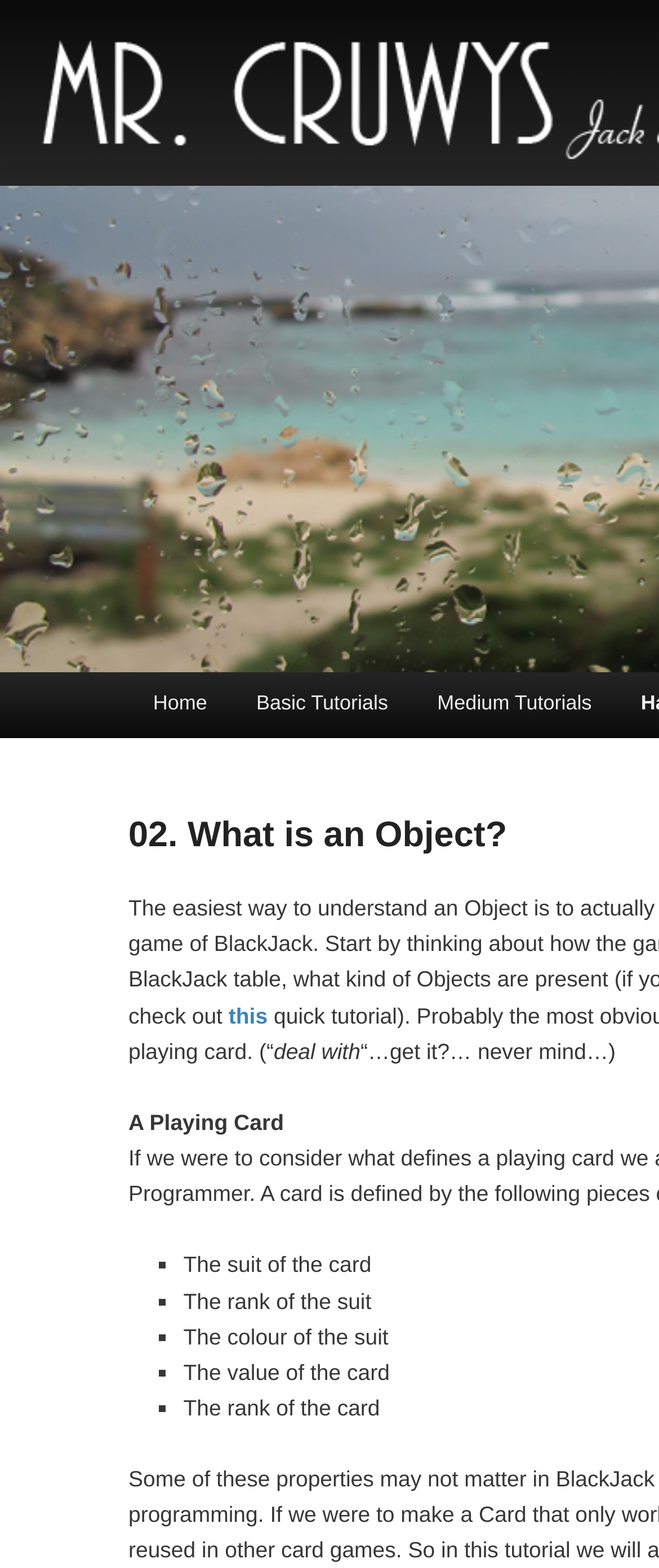How many tutorial categories are available?
Please provide a single word or phrase based on the screenshot.

3